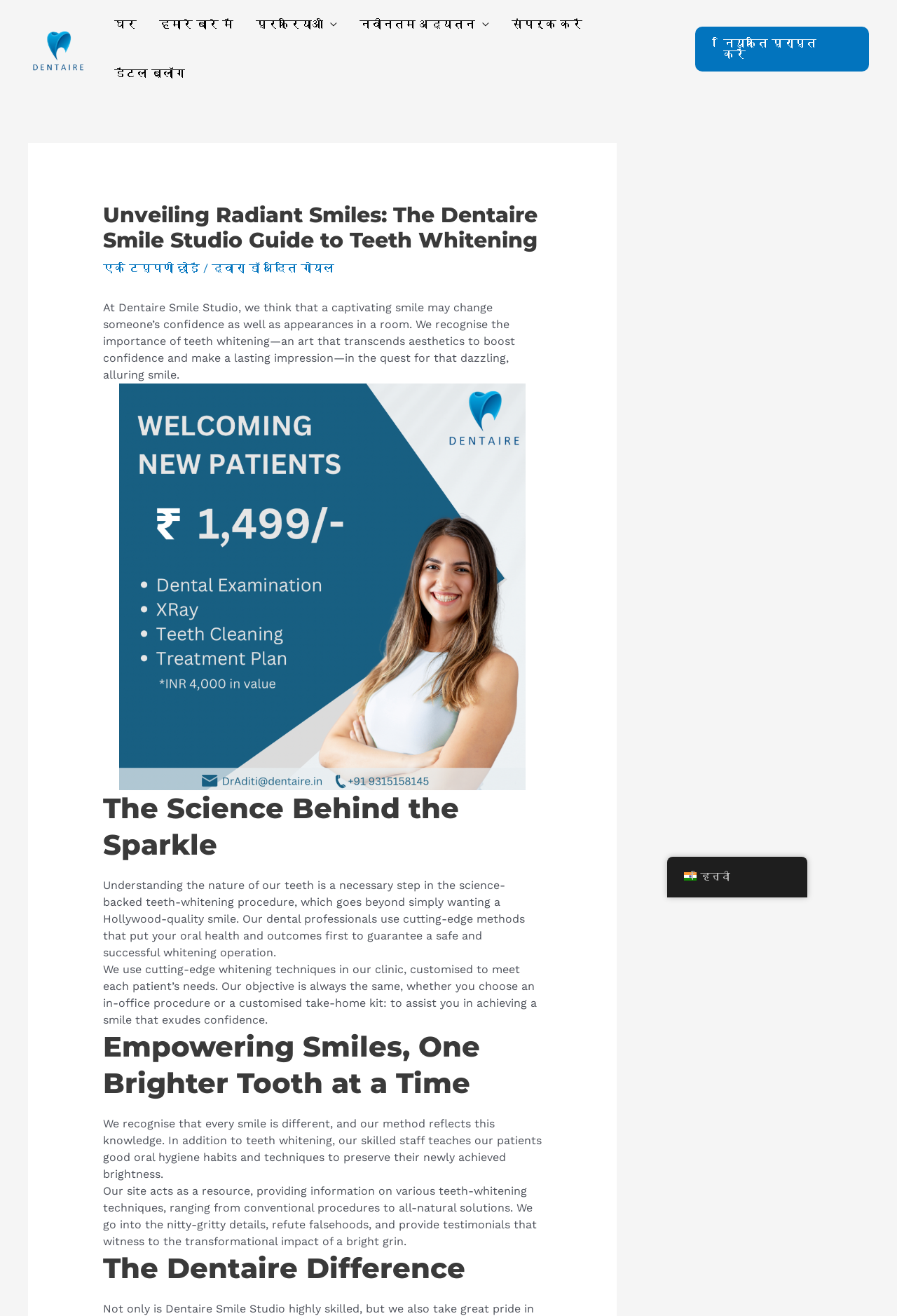Please determine the bounding box coordinates of the area that needs to be clicked to complete this task: 'Search for something'. The coordinates must be four float numbers between 0 and 1, formatted as [left, top, right, bottom].

None